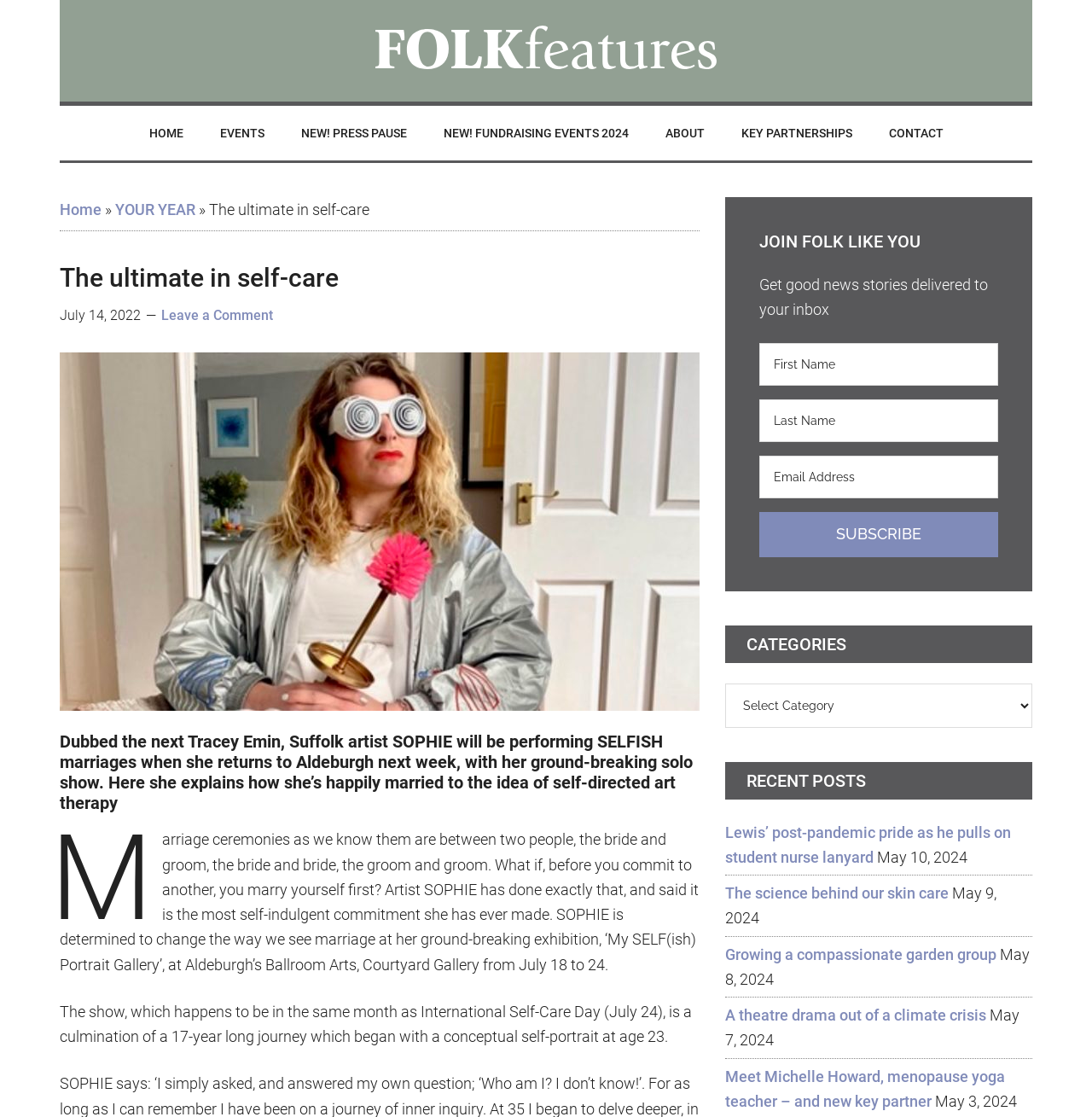Give a concise answer using only one word or phrase for this question:
What is the date of International Self-Care Day mentioned in the article?

July 24